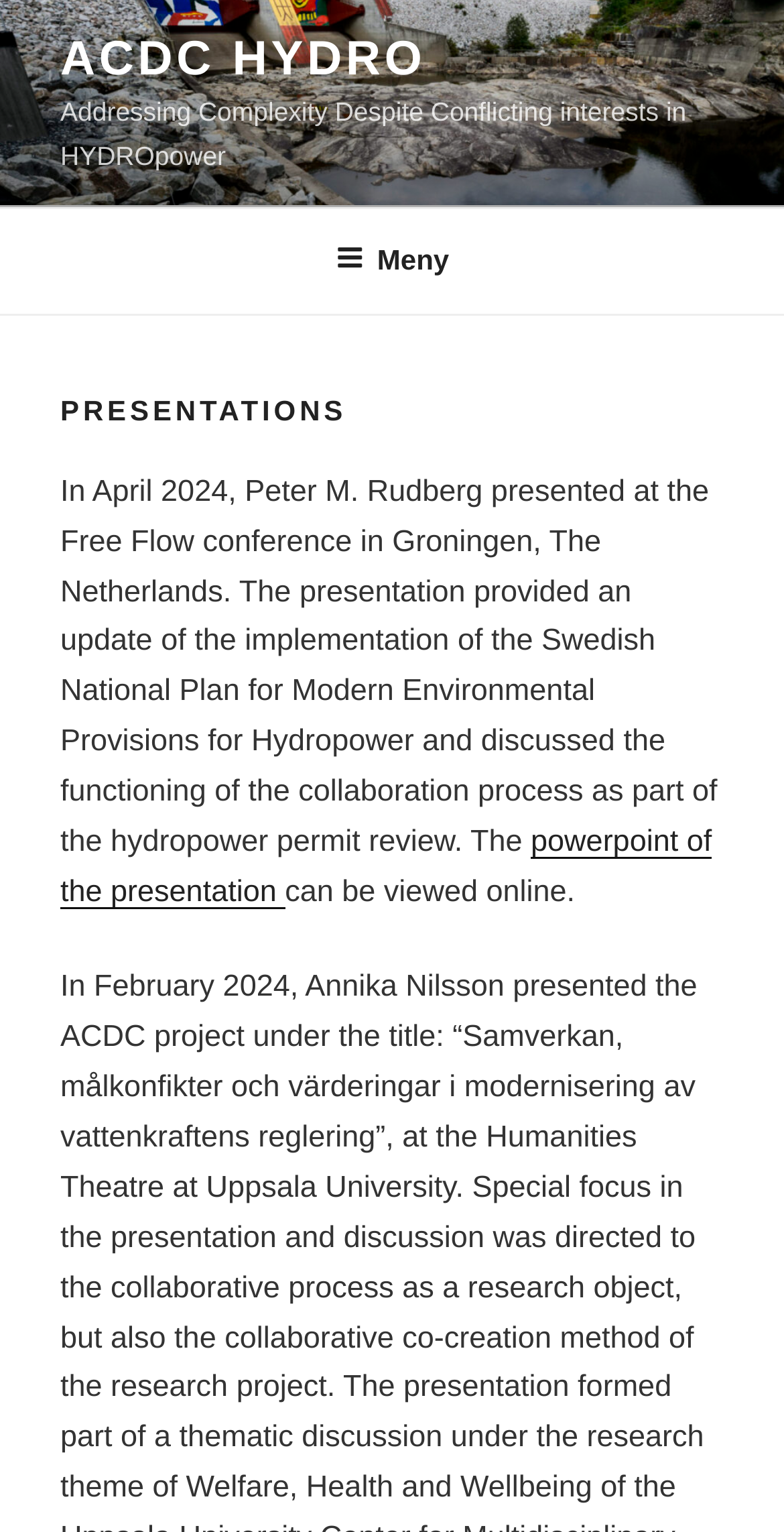Find the bounding box of the UI element described as follows: "ACDC hydro".

[0.077, 0.021, 0.543, 0.056]